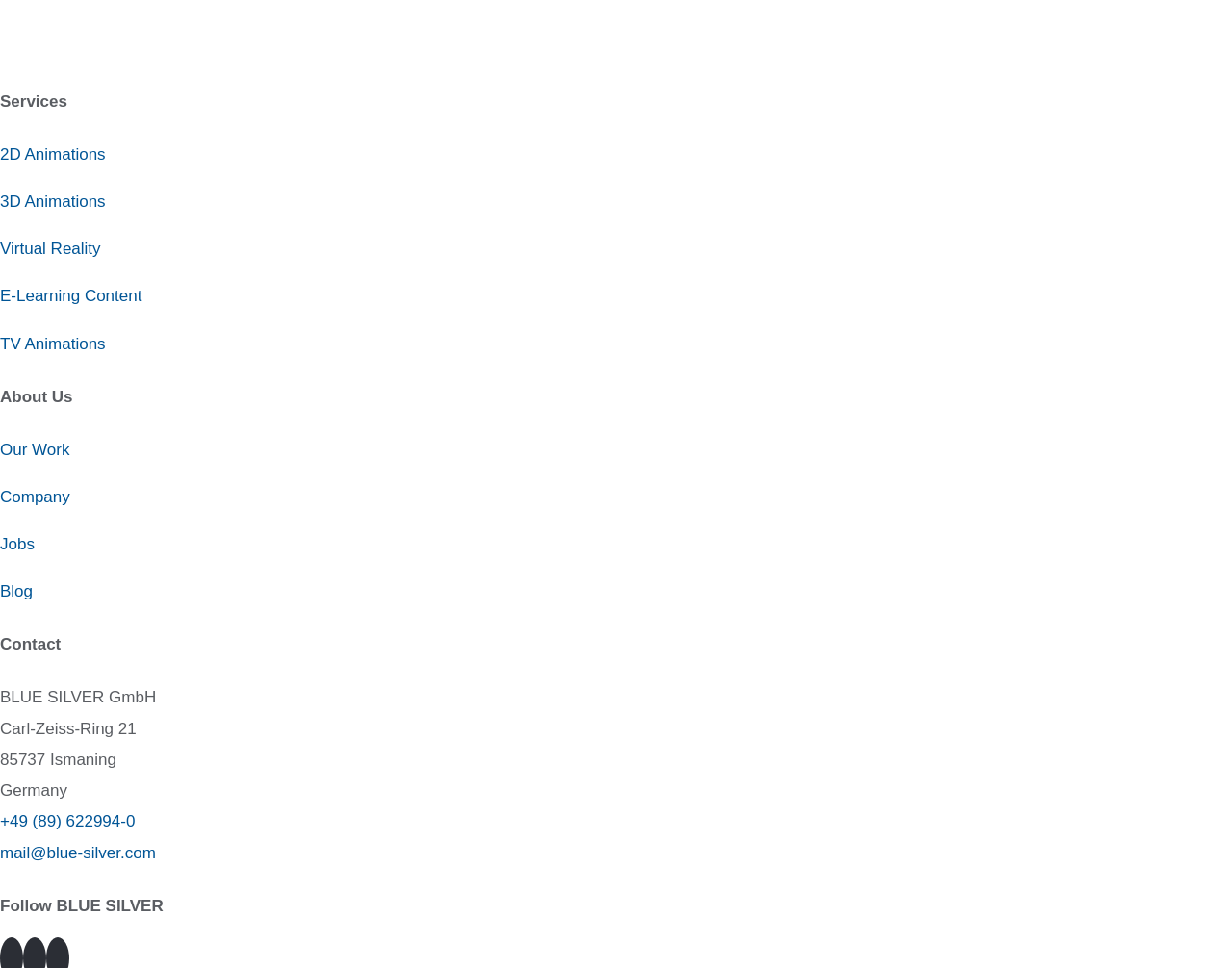How can I contact BLUE SILVER by phone?
Please provide a comprehensive answer based on the contents of the image.

I found the phone number of BLUE SILVER by examining the link under the 'Contact' heading, which is +49 (89) 622994-0.